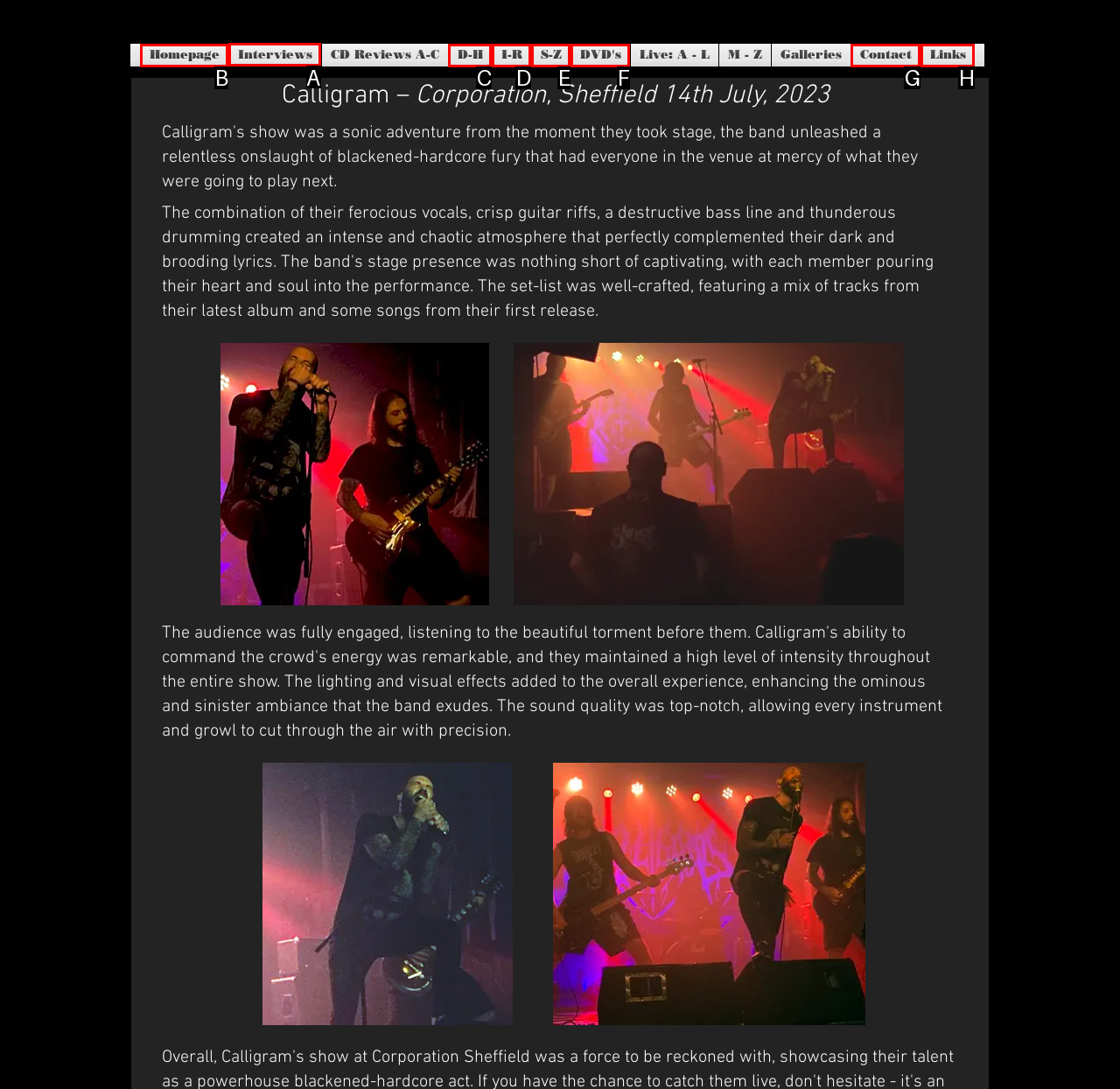Choose the HTML element that should be clicked to achieve this task: view interviews
Respond with the letter of the correct choice.

A